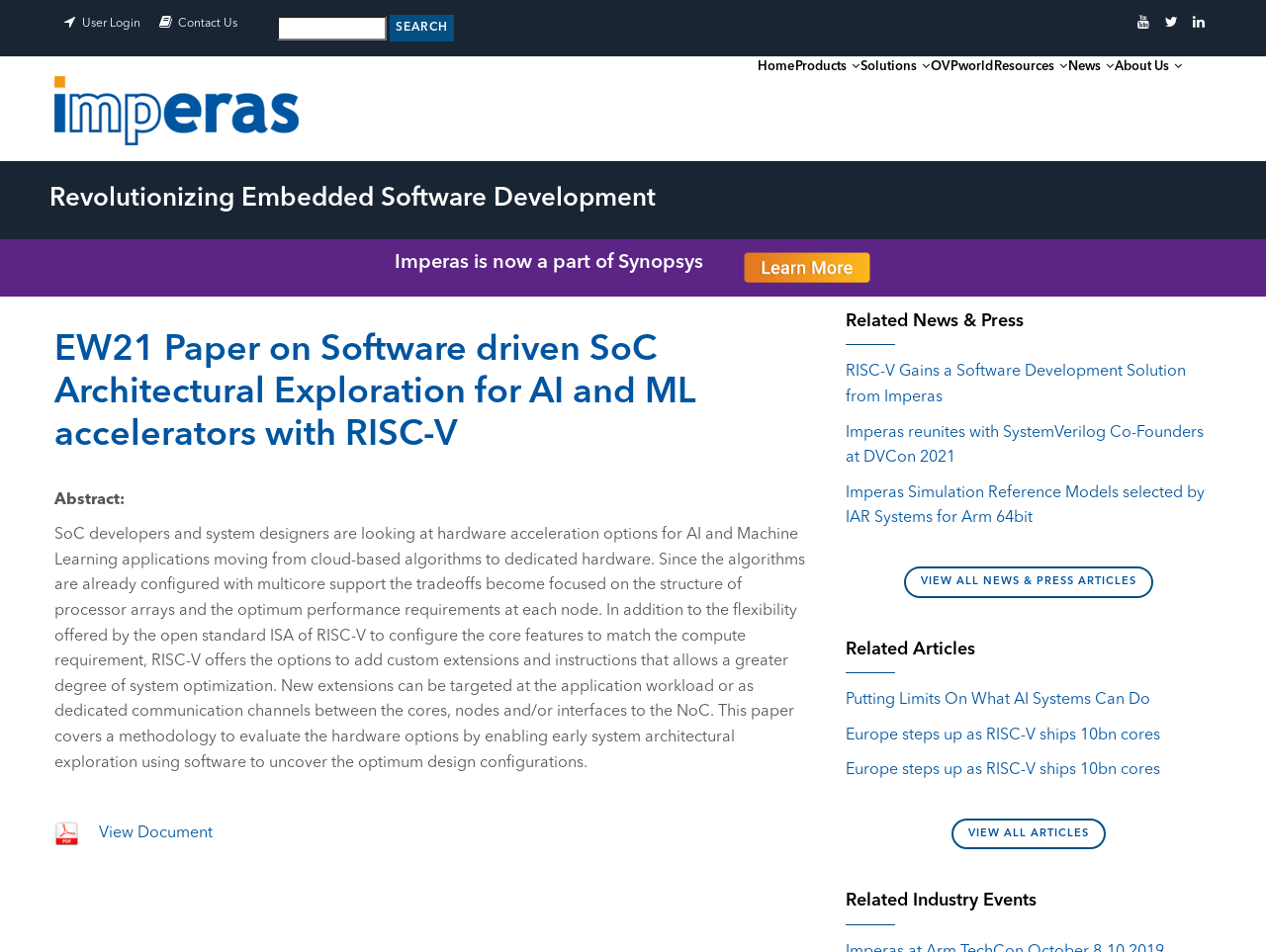What is the purpose of the search box?
From the details in the image, provide a complete and detailed answer to the question.

The search box is located at the top of the webpage and has a placeholder text 'Search', indicating that it is used to search for content within the website.